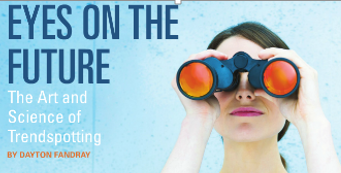Who is the author of the article?
Examine the webpage screenshot and provide an in-depth answer to the question.

The byline indicates that the article is authored by Dayton Fandray, which suggests that he is the writer or creator of the article 'EYES ON THE FUTURE'.